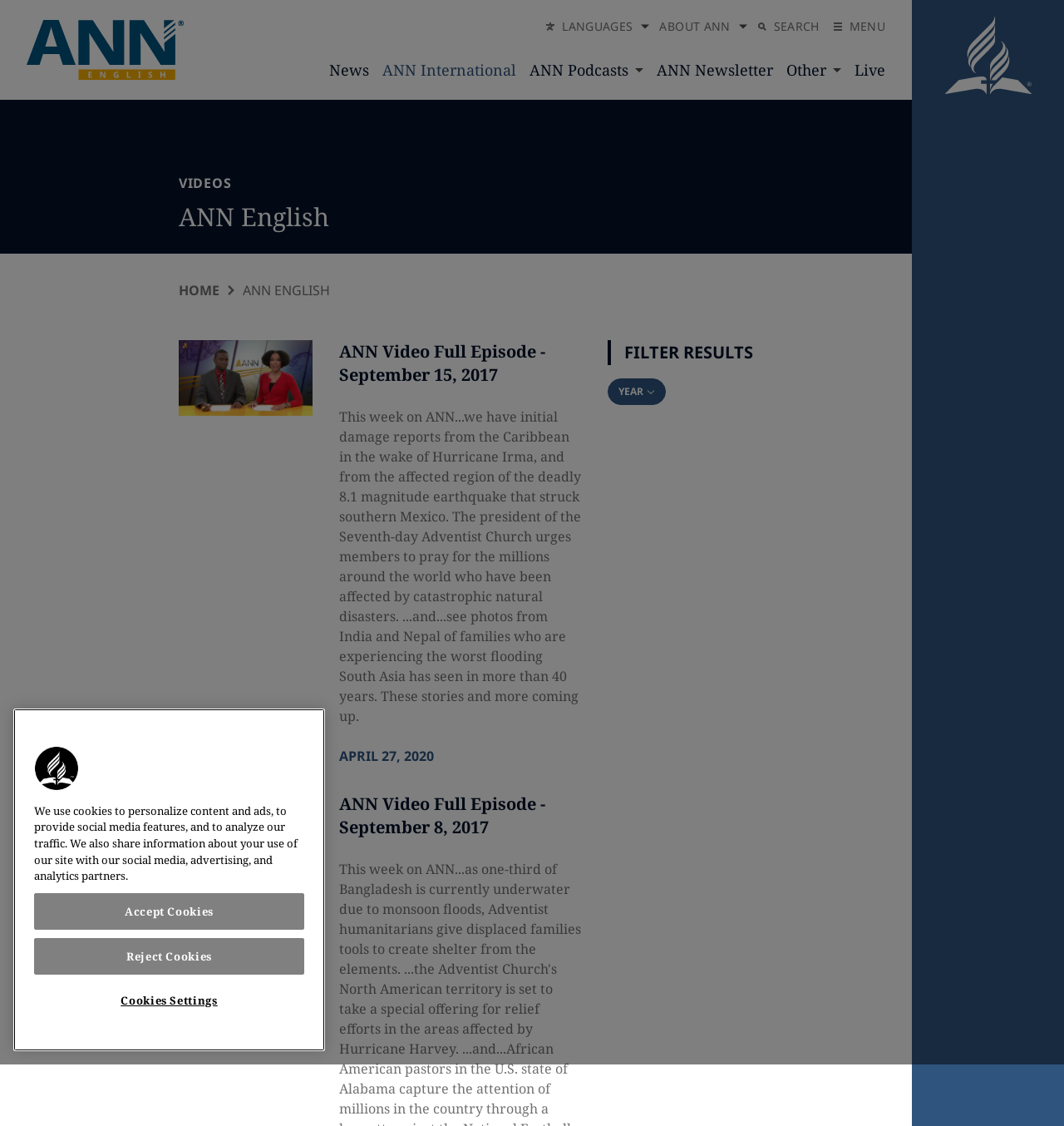Use a single word or phrase to answer this question: 
How many images are there on the page?

13